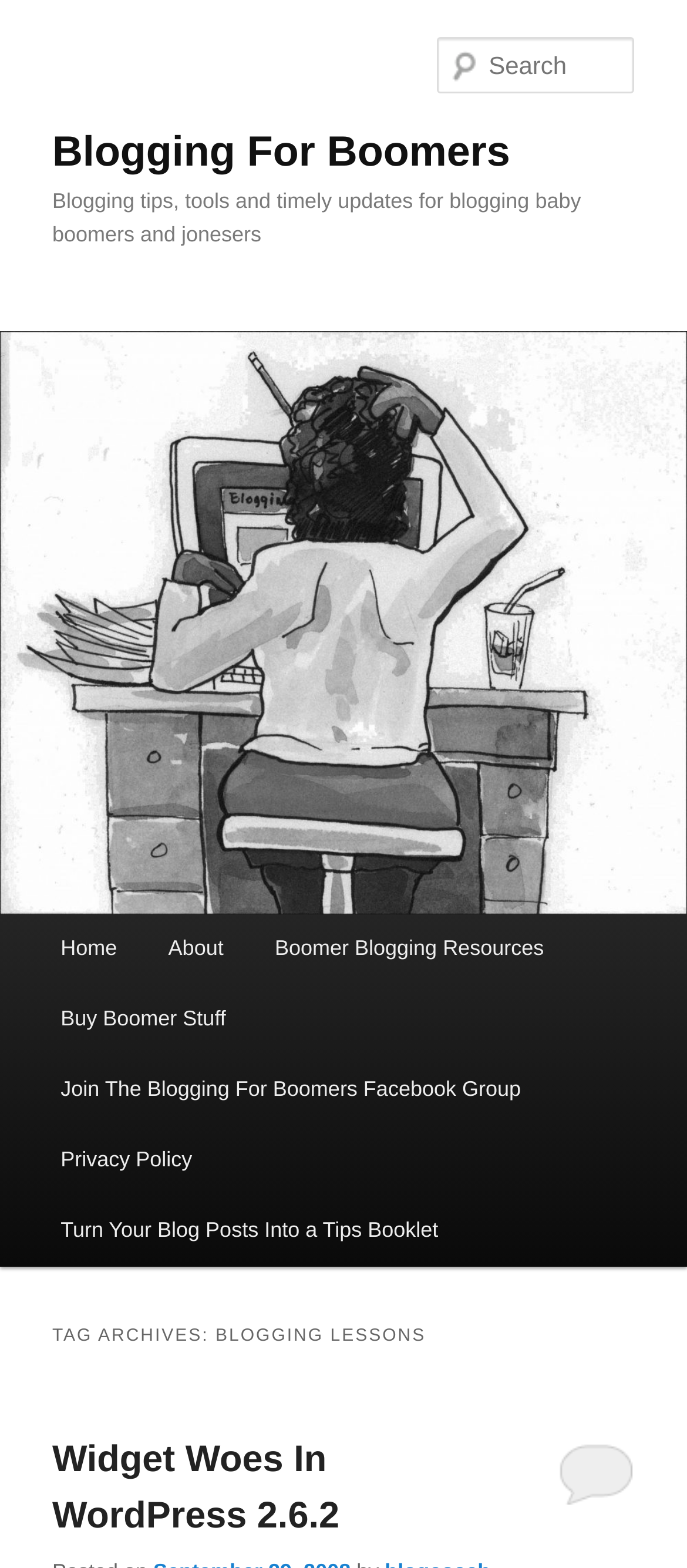Use the details in the image to answer the question thoroughly: 
How many links are there in the main content area?

The main content area is located under the 'TAG ARCHIVES: BLOGGING LESSONS' heading. There are 7 links: 'Widget Woes In WordPress 2.6.2', an empty link, and 5 other links.